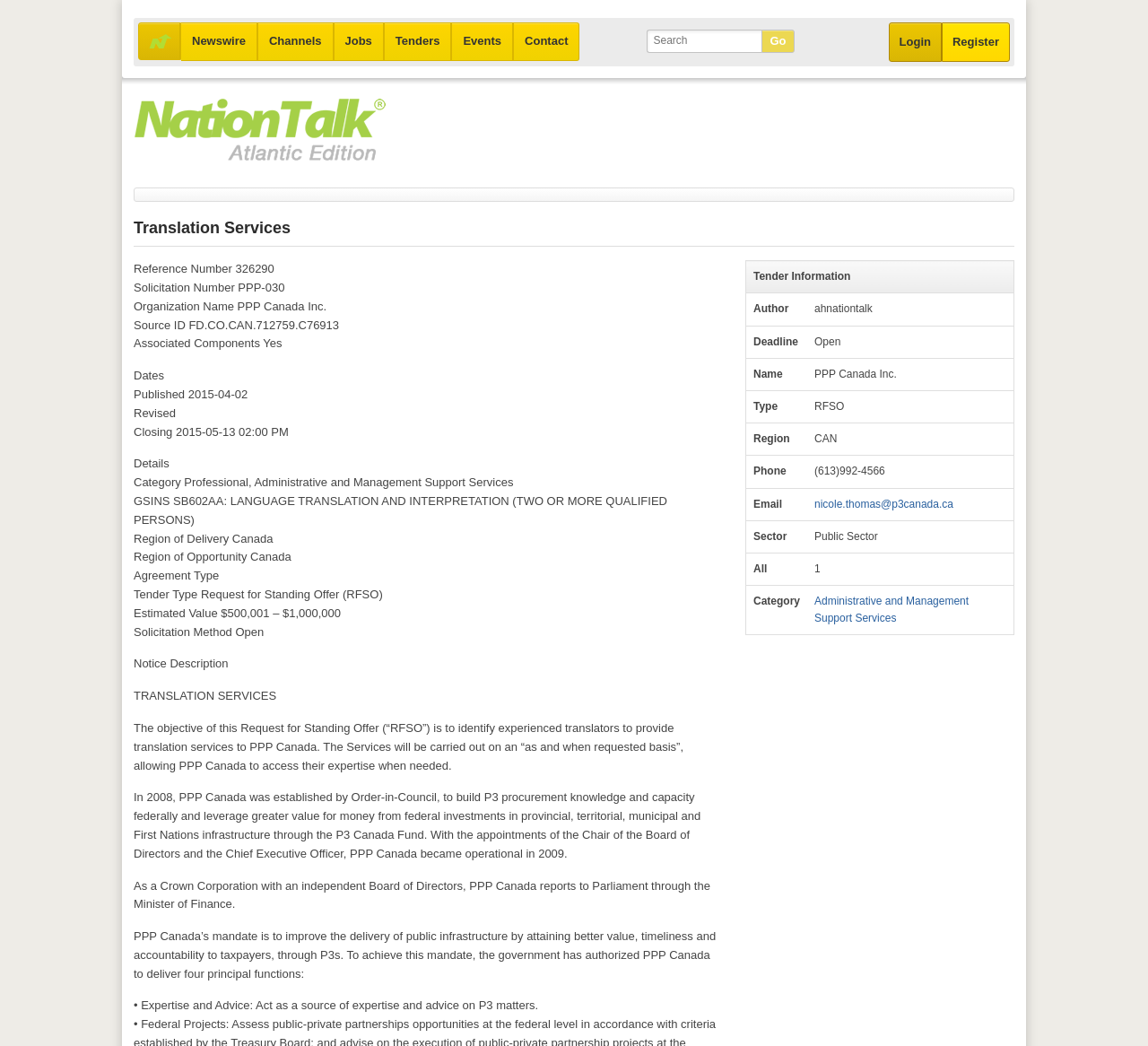Explain the contents of the webpage comprehensively.

The webpage is about a tender notice for translation services, specifically a Request for Standing Offer (RFSO) from PPP Canada Inc. The top section of the page features a navigation menu with links to various categories, including Newswire, Channels, Jobs, Tenders, Events, and Contact. There is also a search bar and buttons to register or log in.

Below the navigation menu, there is a table with tender information, including the author, deadline, name, type, region, phone, email, sector, and category. The table has multiple rows, each representing a different tender.

On the left side of the page, there is a section with static text that provides details about the tender, including the reference number, solicitation number, organization name, source ID, associated components, dates, and category. This section also includes a description of the tender, the region of delivery and opportunity, agreement type, tender type, estimated value, solicitation method, and notice description.

The main content of the page is a detailed description of the tender, including the objective, background information about PPP Canada, and its mandate. The text is divided into paragraphs, making it easy to read and understand.

There are no images on the page, except for a small logo or icon associated with the Atlantic NationTalk link. The overall layout of the page is organized and easy to navigate, with clear headings and concise text.